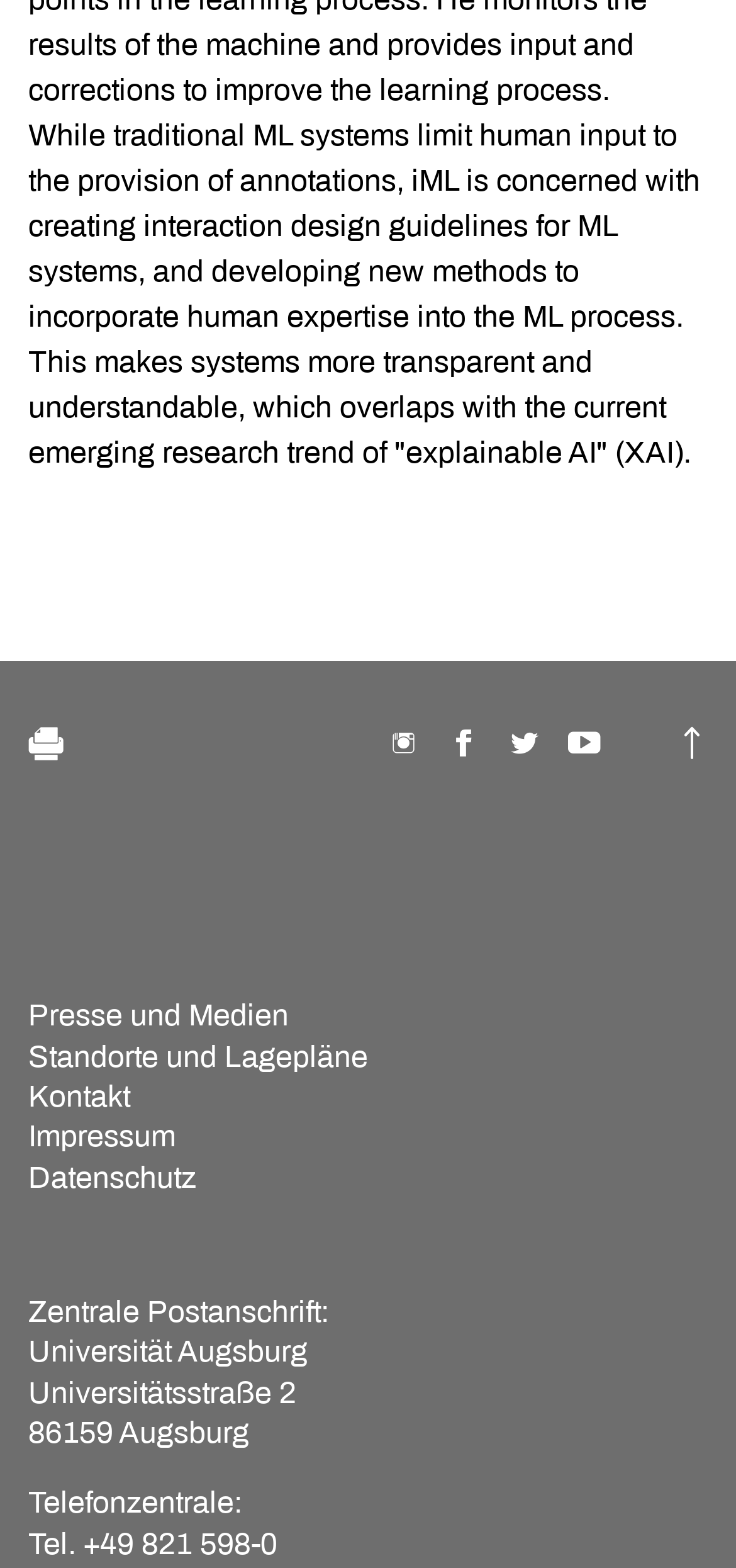What is the address of the university?
Please answer the question with a detailed response using the information from the screenshot.

The address of the university is mentioned in the static text elements at the bottom of the webpage, which includes the street address, postal code, and city.